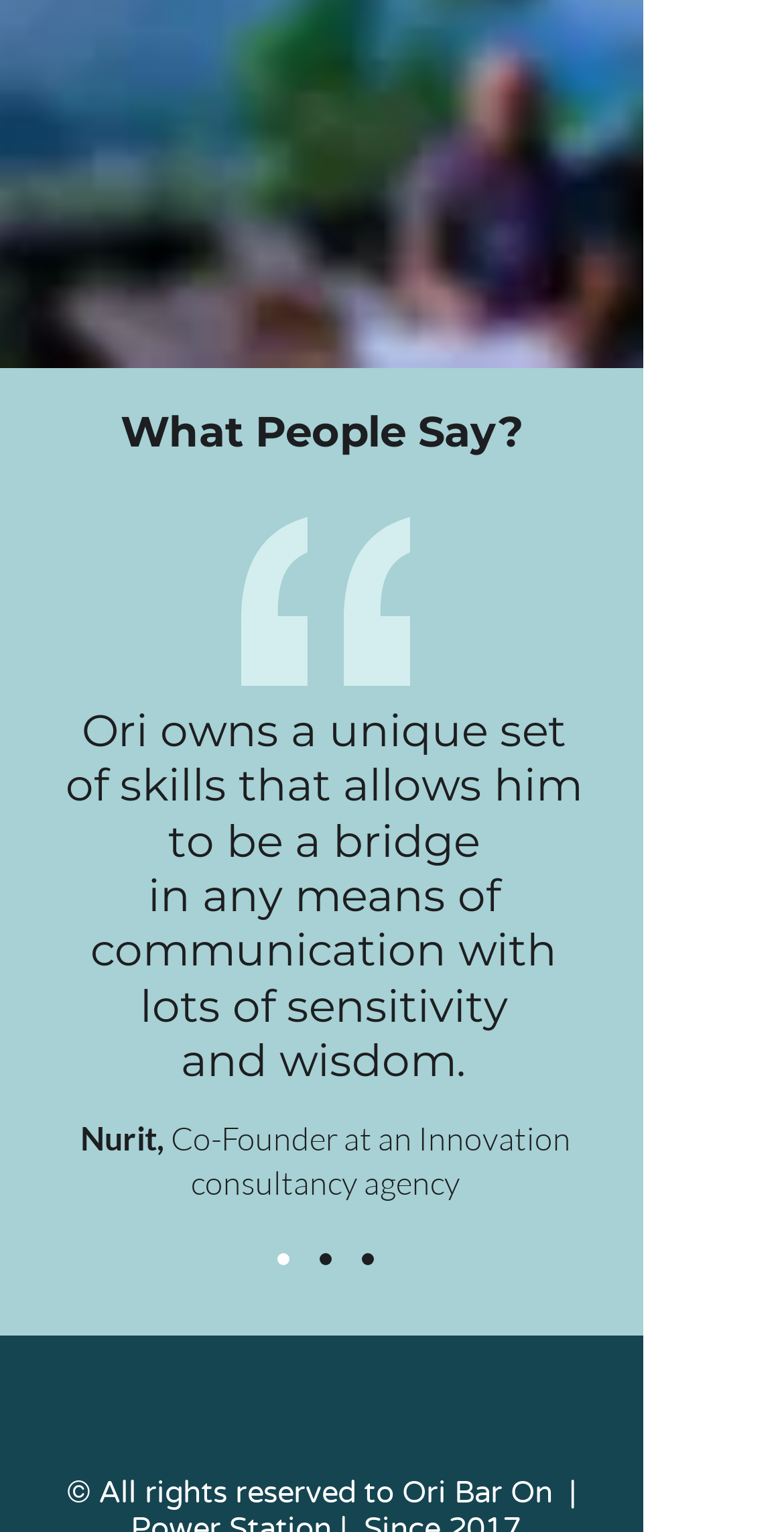Respond concisely with one word or phrase to the following query:
How many slides are available in the navigation?

3